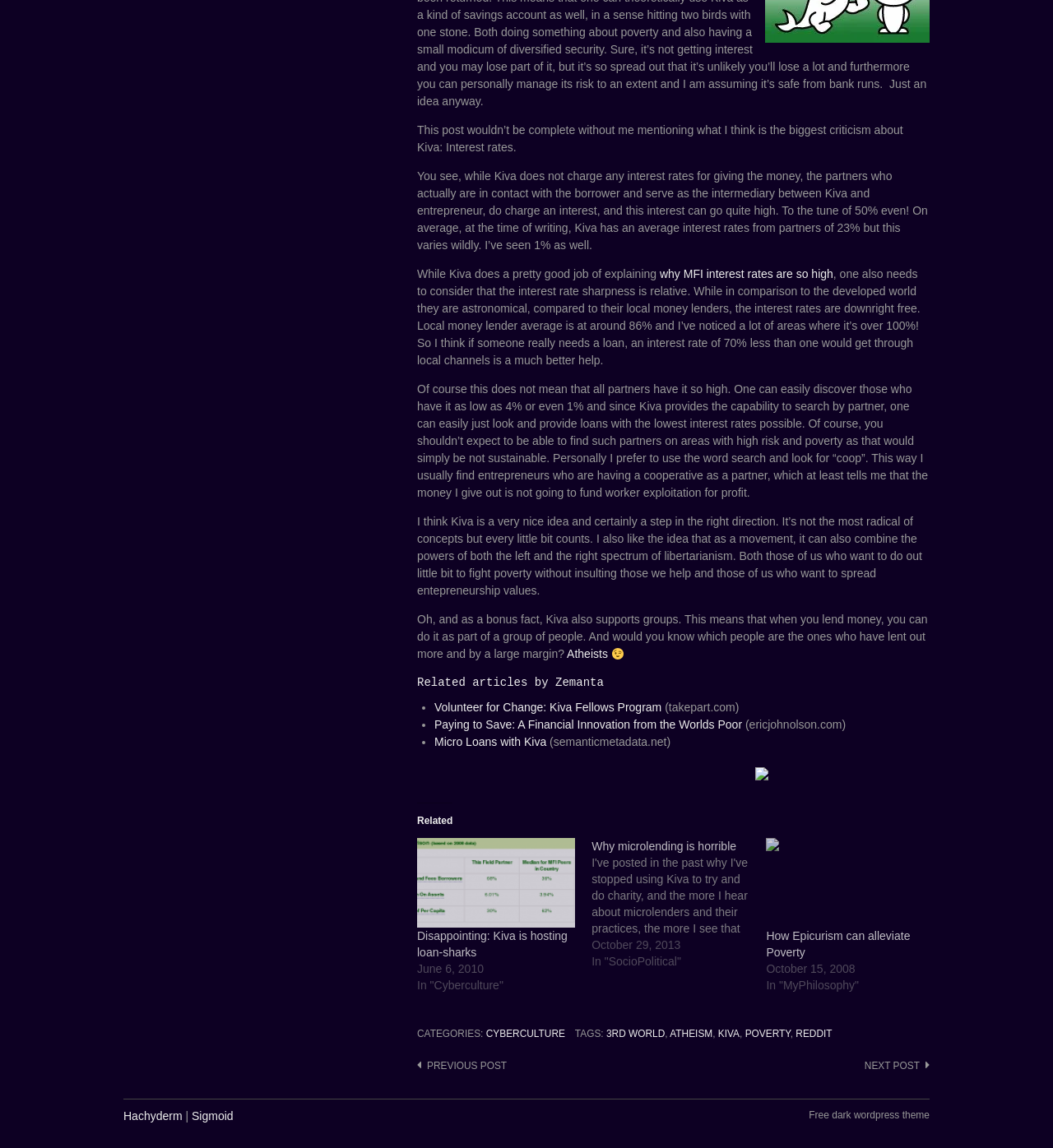Determine the bounding box coordinates of the region that needs to be clicked to achieve the task: "Click on 'Atheists'".

[0.538, 0.564, 0.577, 0.575]